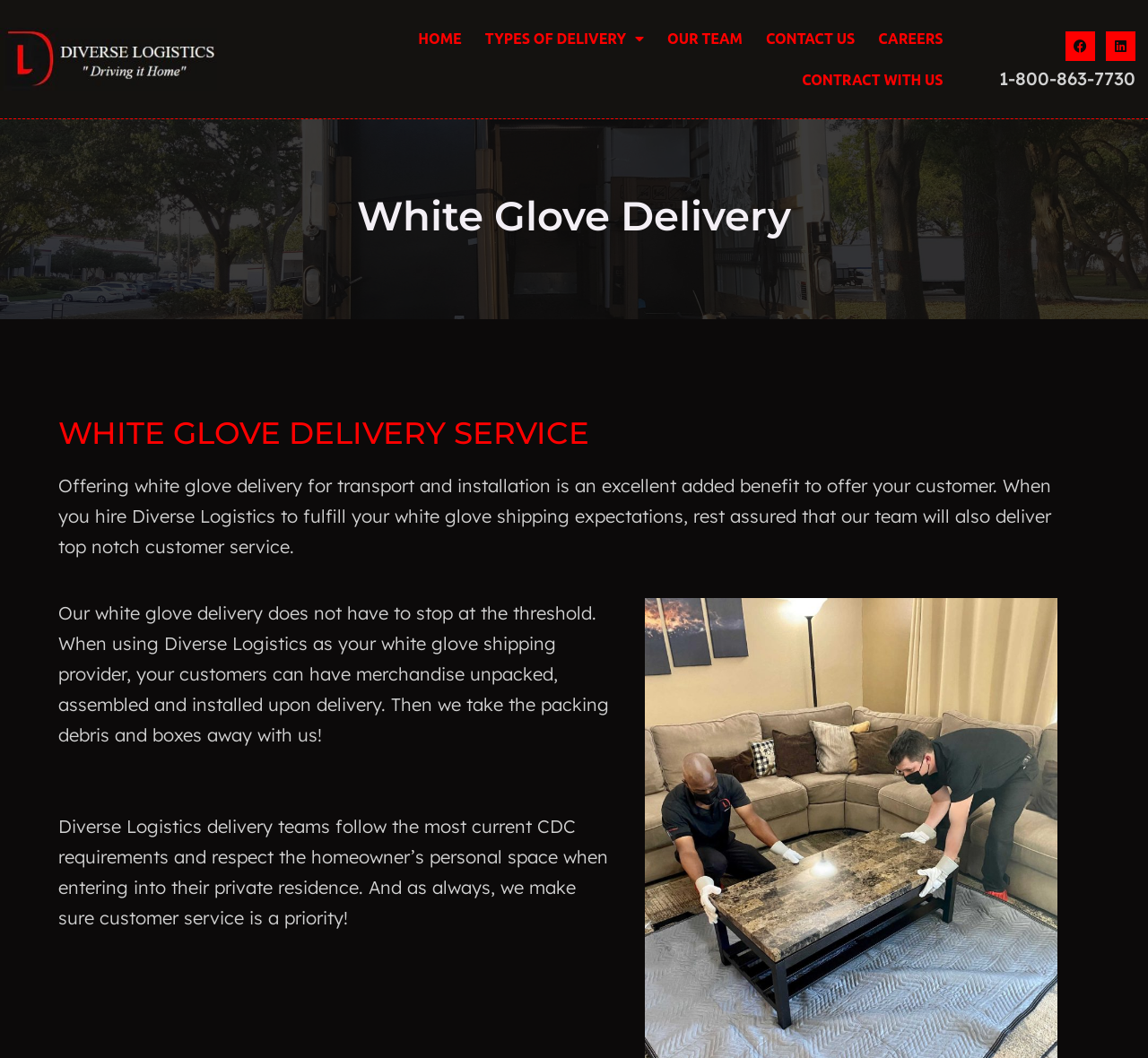Could you locate the bounding box coordinates for the section that should be clicked to accomplish this task: "View TYPES OF DELIVERY".

[0.412, 0.017, 0.571, 0.056]